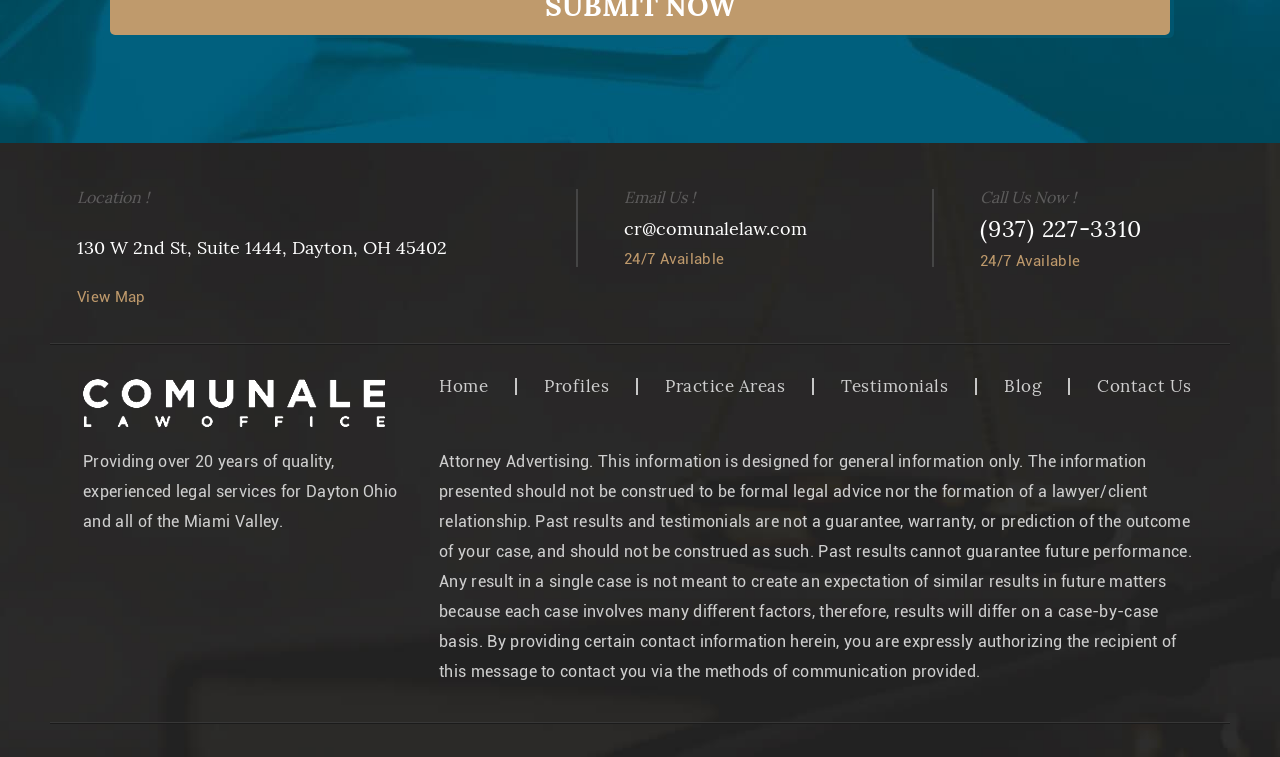What is the address of the law firm?
Based on the image, provide a one-word or brief-phrase response.

130 W 2nd St, Suite 1444, Dayton, OH 45402